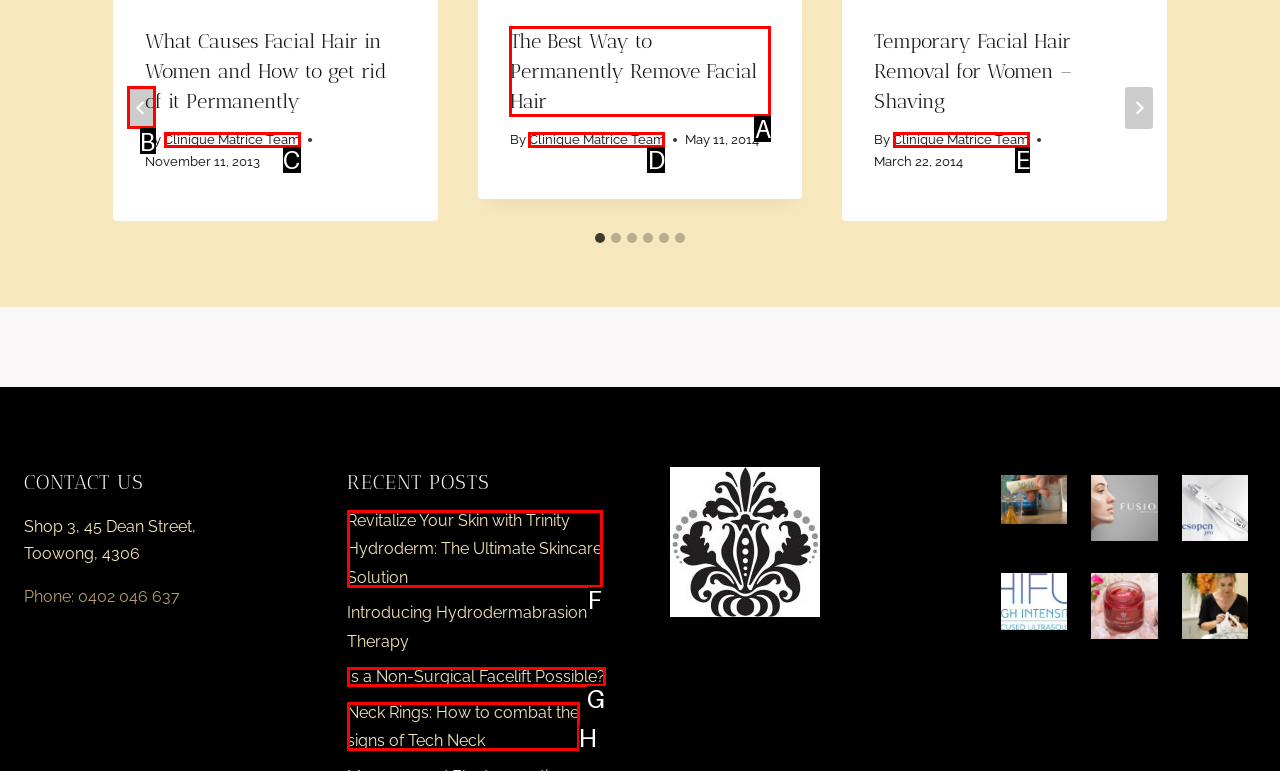Point out which HTML element you should click to fulfill the task: Read the article about facial hair removal.
Provide the option's letter from the given choices.

A